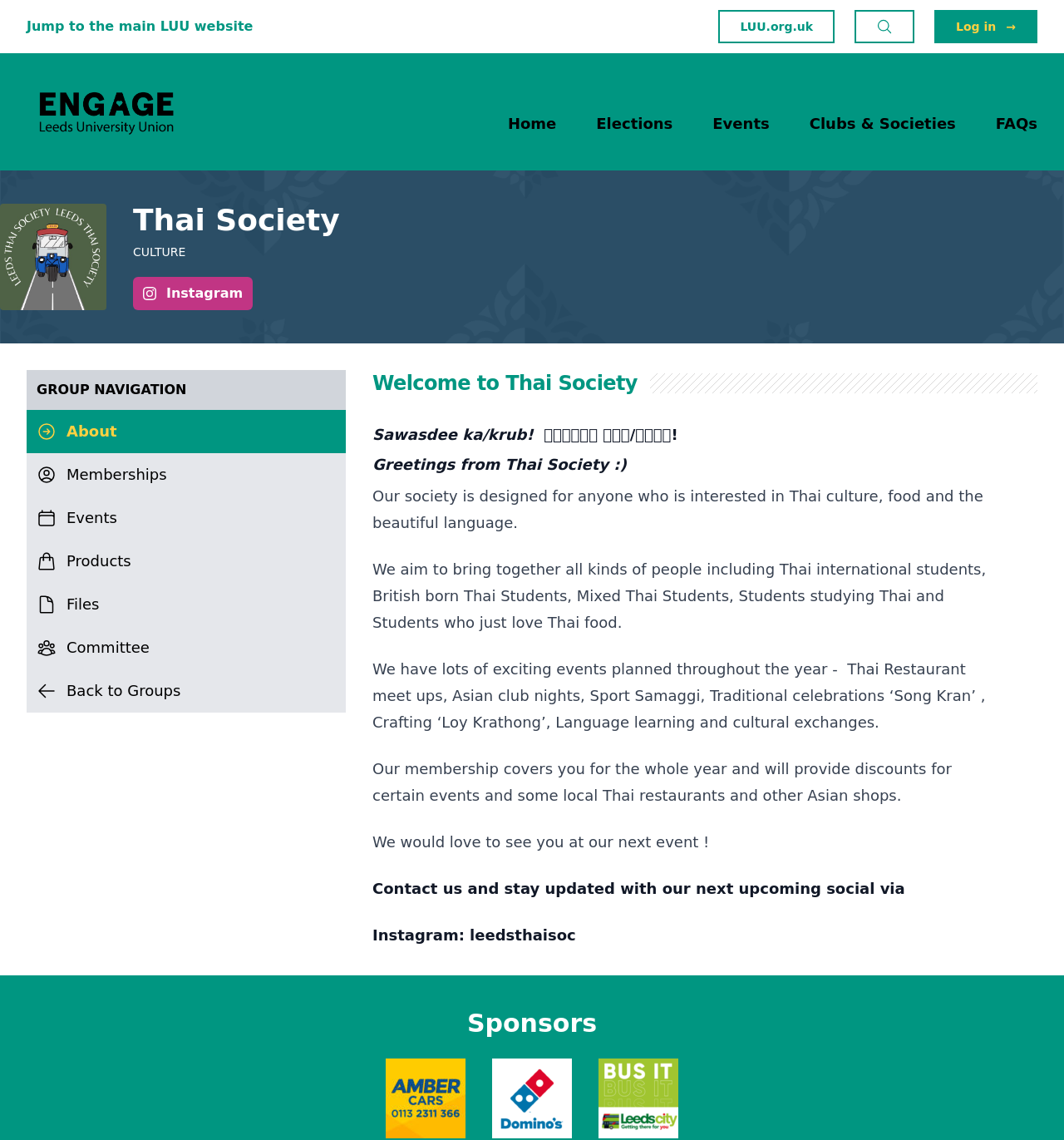Give a one-word or phrase response to the following question: What is the name of the society?

Thai Society